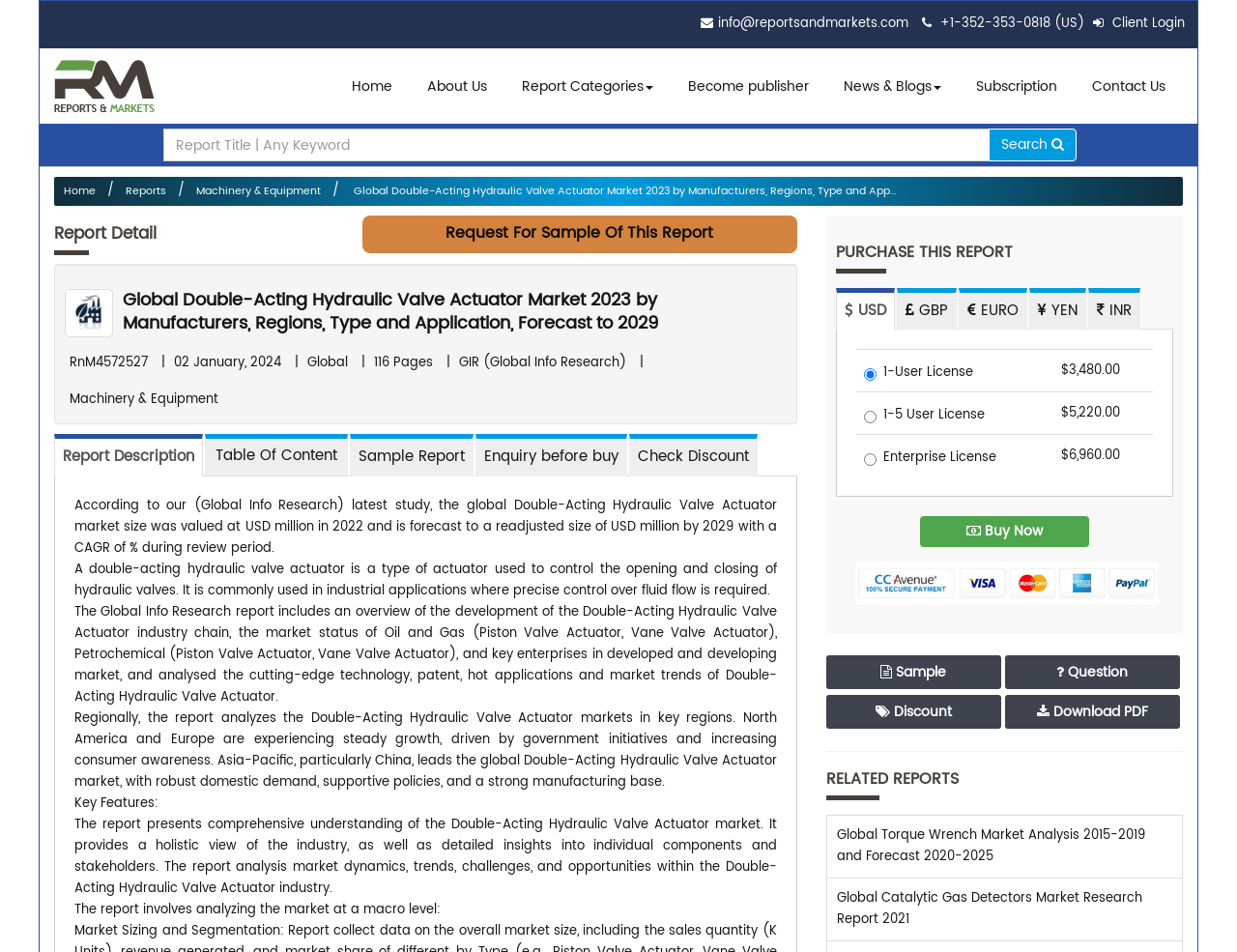Find the bounding box coordinates for the UI element that matches this description: "Machinery & Equipment".

[0.149, 0.192, 0.259, 0.211]